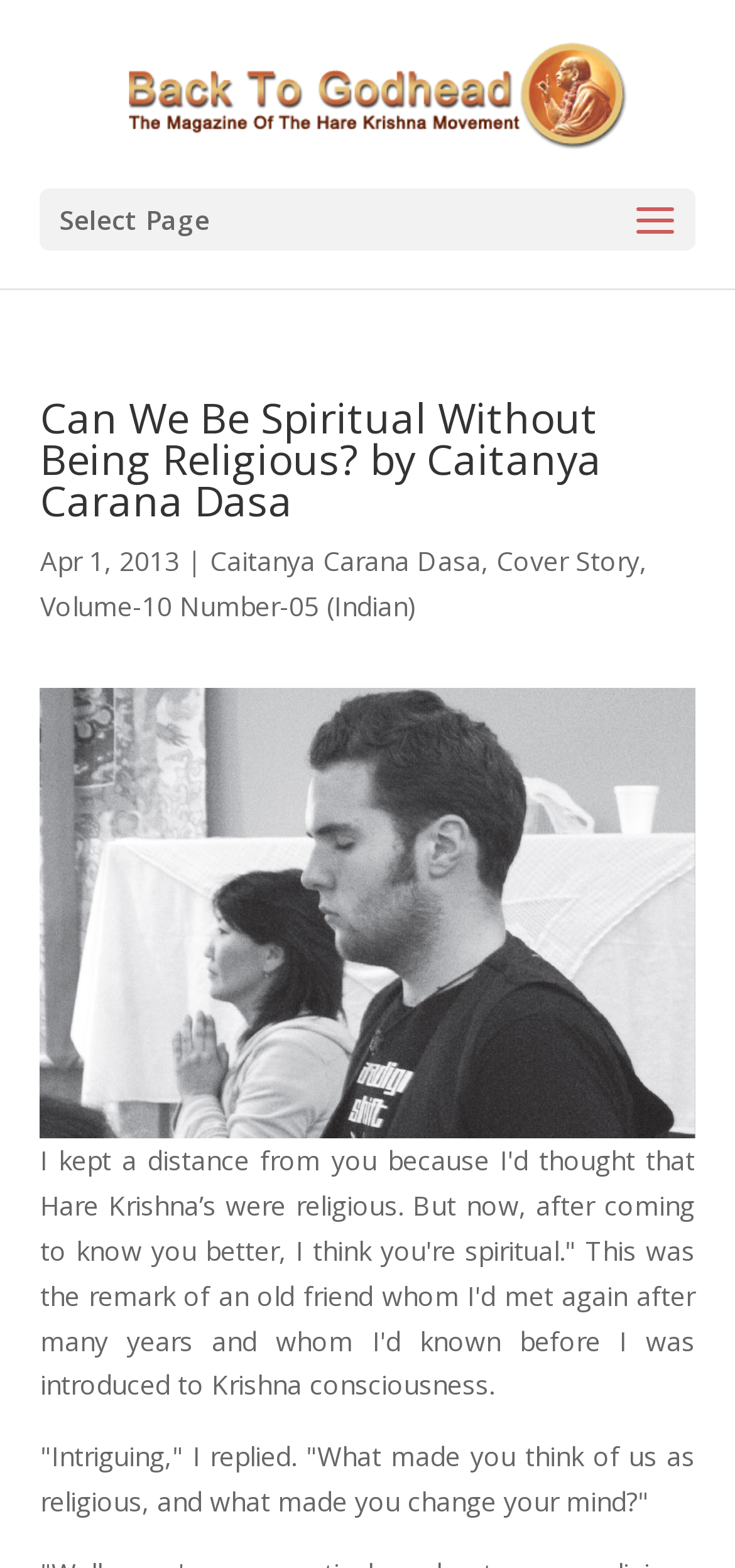Extract the primary headline from the webpage and present its text.

Can We Be Spiritual Without Being Religious? by Caitanya Carana Dasa